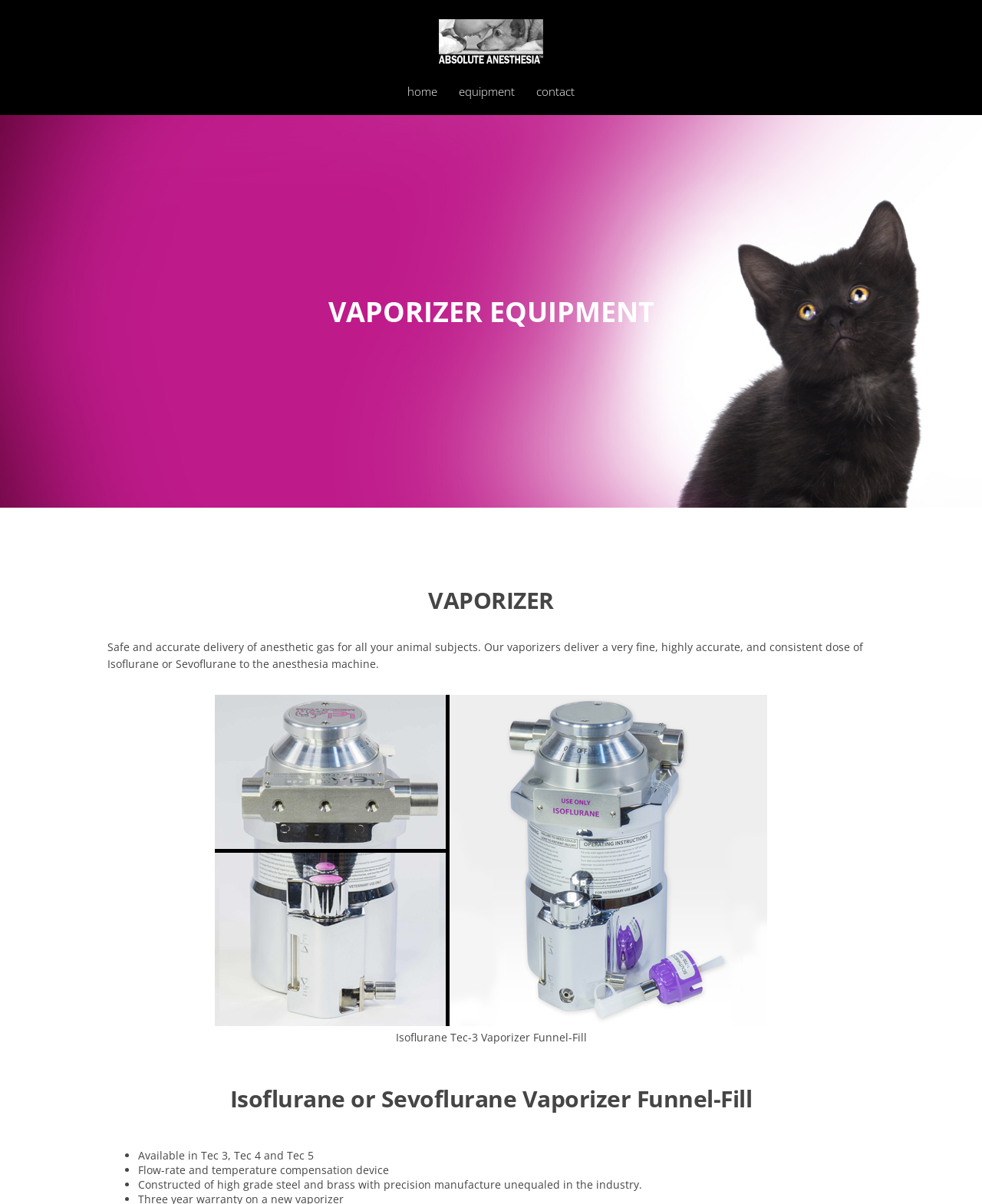Can you give a comprehensive explanation to the question given the content of the image?
What materials are used to construct the vaporizers?

The webpage states that the vaporizers are constructed of high grade steel and brass, which are precision manufactured to ensure high-quality performance.